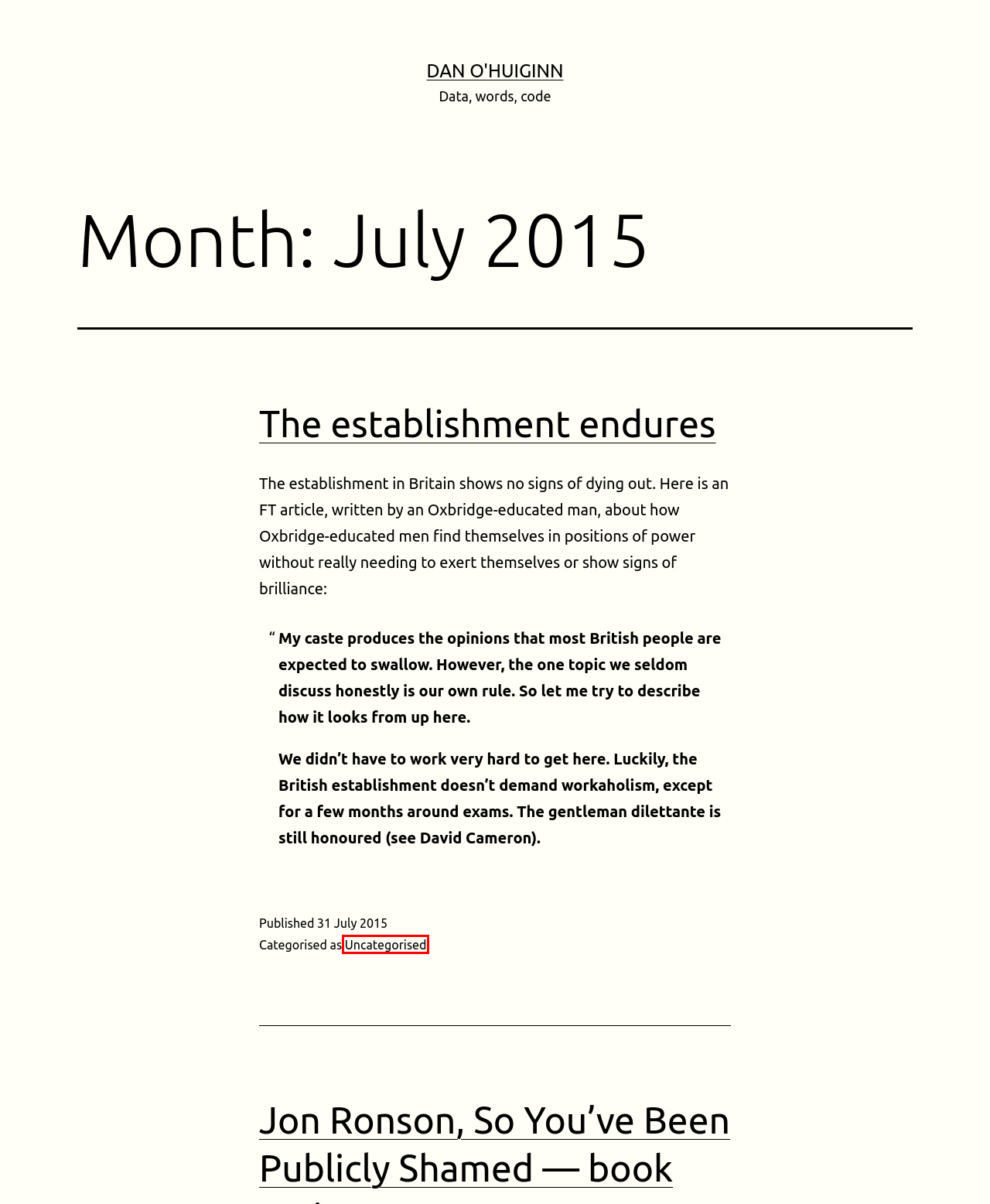After examining the screenshot of a webpage with a red bounding box, choose the most accurate webpage description that corresponds to the new page after clicking the element inside the red box. Here are the candidates:
A. November 2016 – Dan O'Huiginn
B. November 2008 – Dan O'Huiginn
C. Uncategorised – Dan O'Huiginn
D. December 2022 – Dan O'Huiginn
E. April 2007 – Dan O'Huiginn
F. December 2020 – Dan O'Huiginn
G. Dan O'Huiginn – Data, words, code
H. The establishment endures – Dan O'Huiginn

C